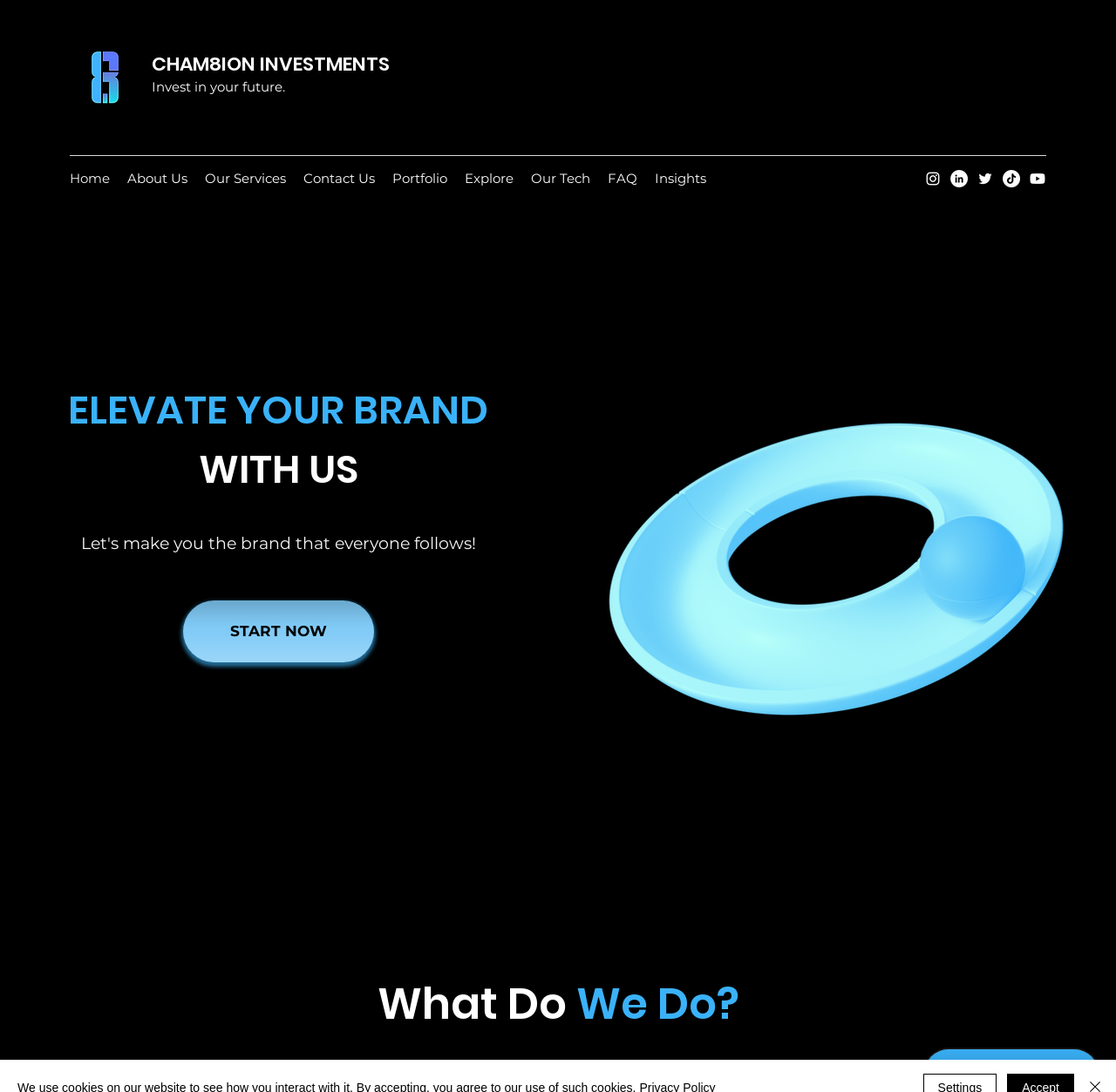How many navigation links are there?
Using the information from the image, give a concise answer in one word or a short phrase.

8